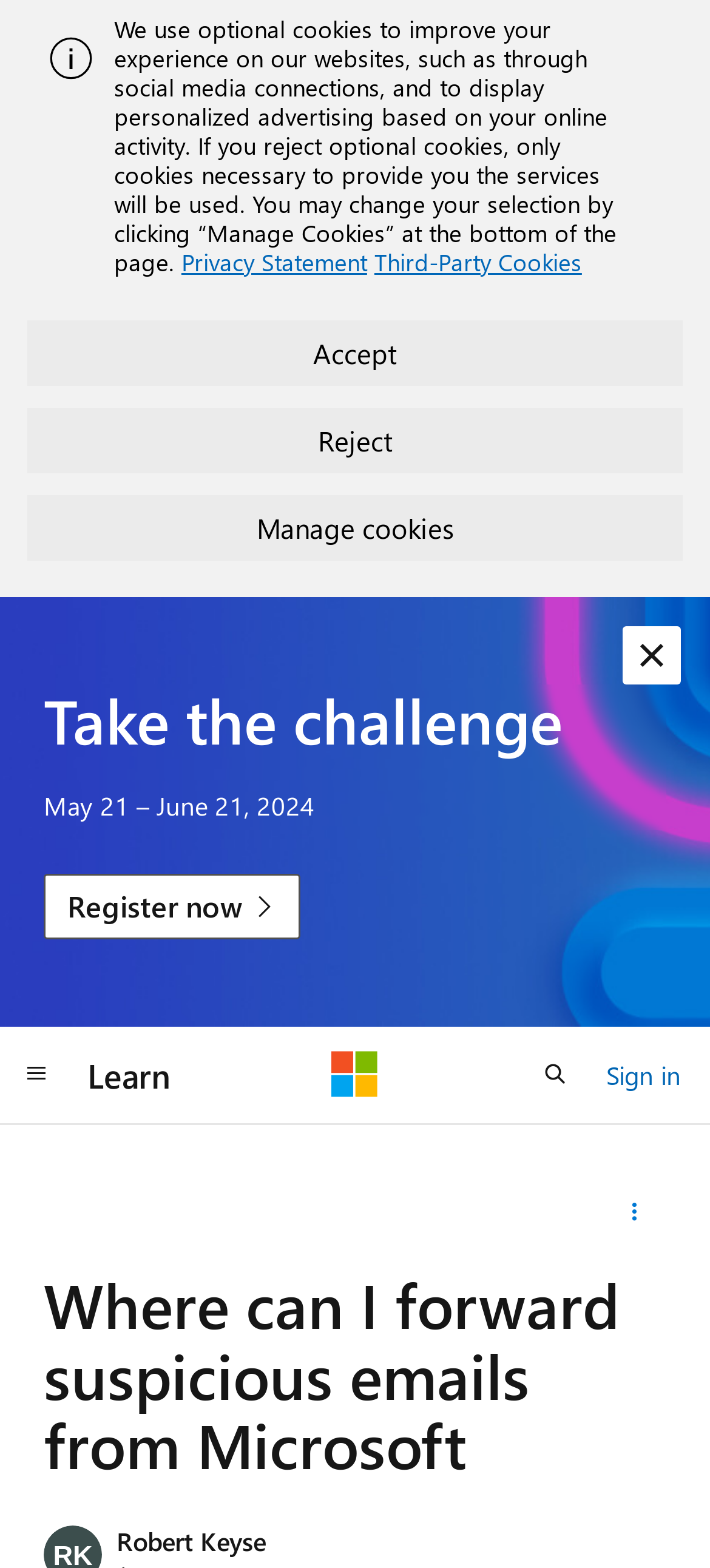Could you specify the bounding box coordinates for the clickable section to complete the following instruction: "register now"?

[0.062, 0.557, 0.424, 0.599]